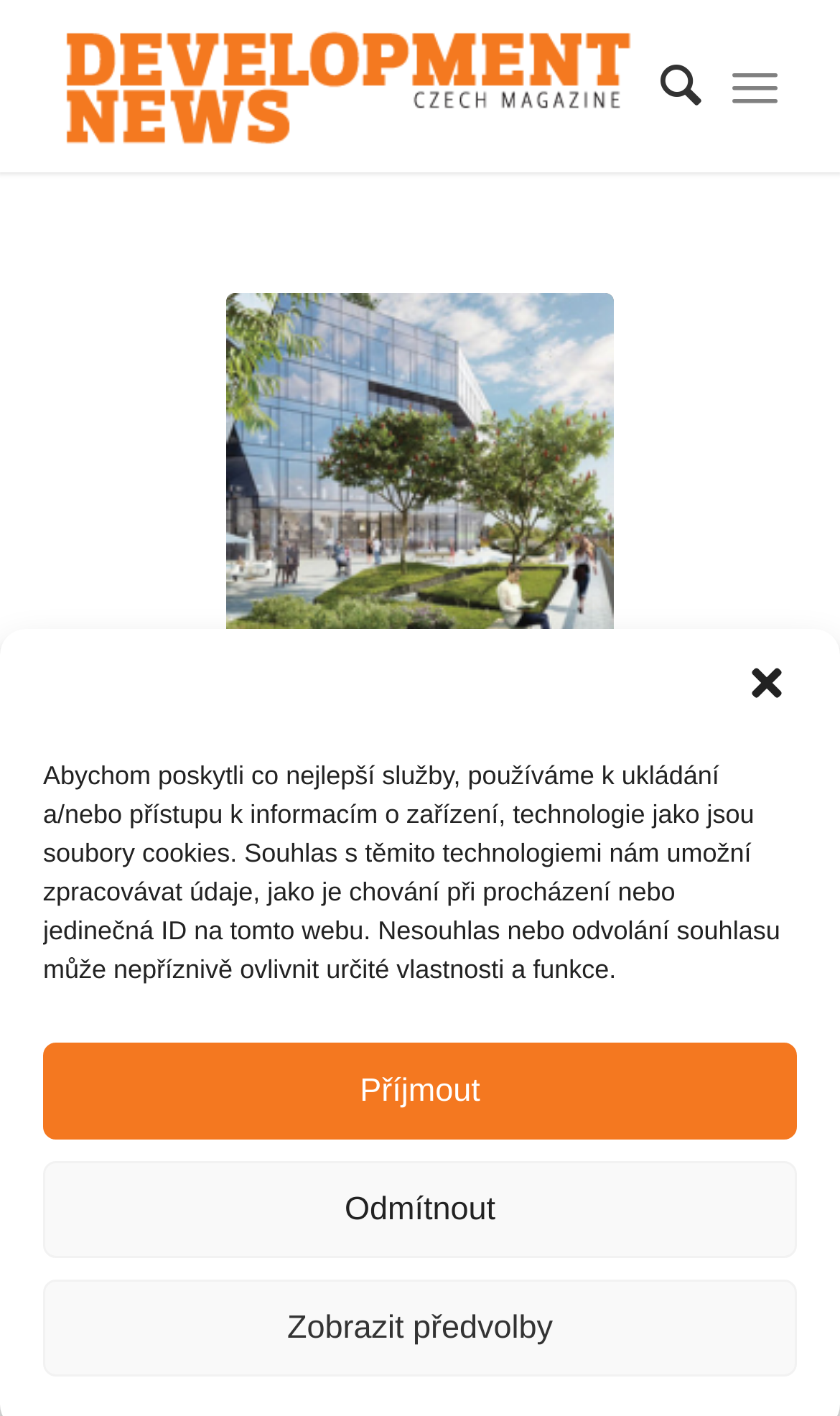Answer this question using a single word or a brief phrase:
When was the article published?

21 prosince, 2020